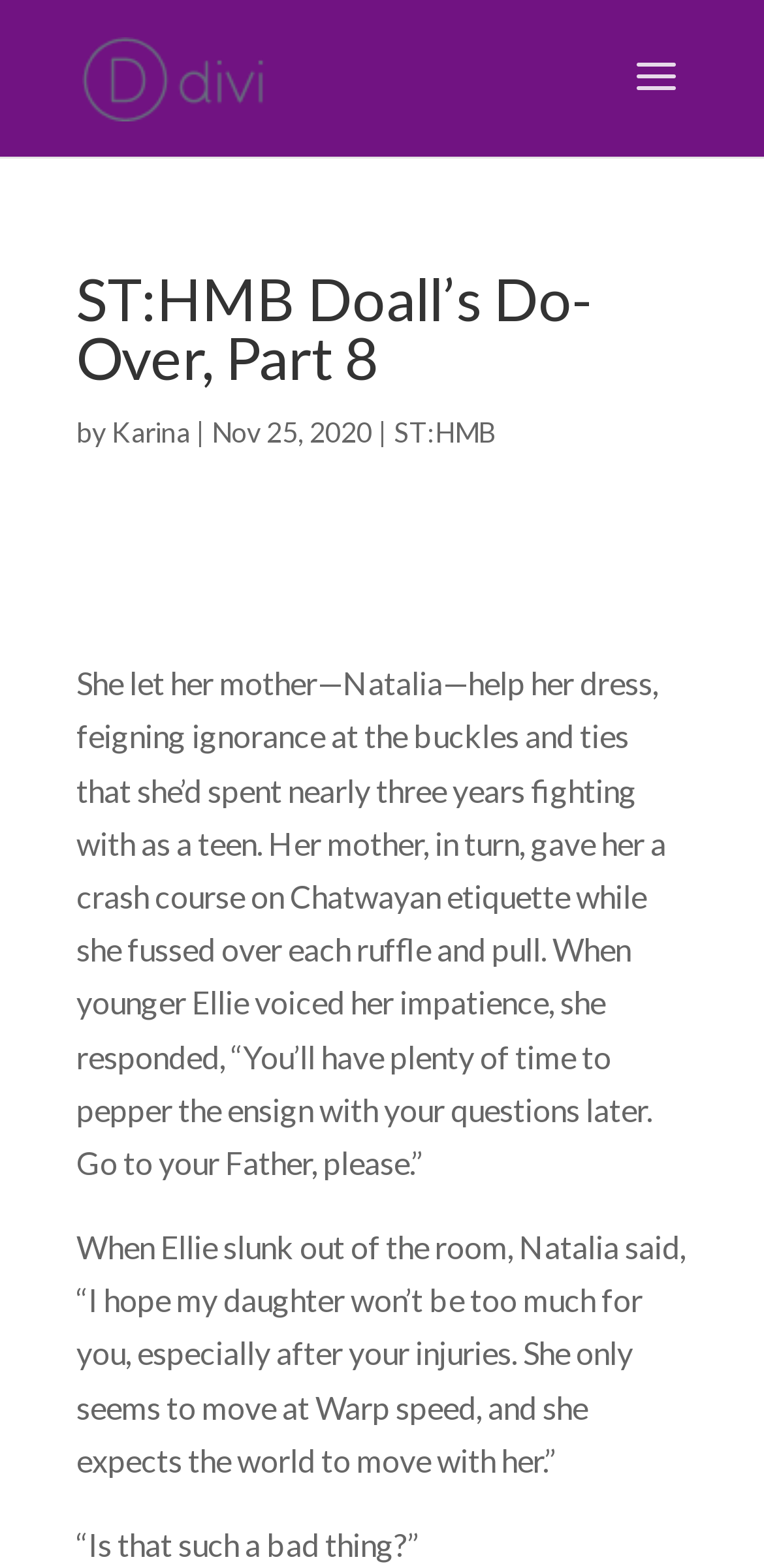What is the name of Ellie's mother?
Please respond to the question with a detailed and informative answer.

The name of Ellie's mother is mentioned in the text as Natalia, who is helping Ellie dress and teaching her about Chatwayan etiquette.